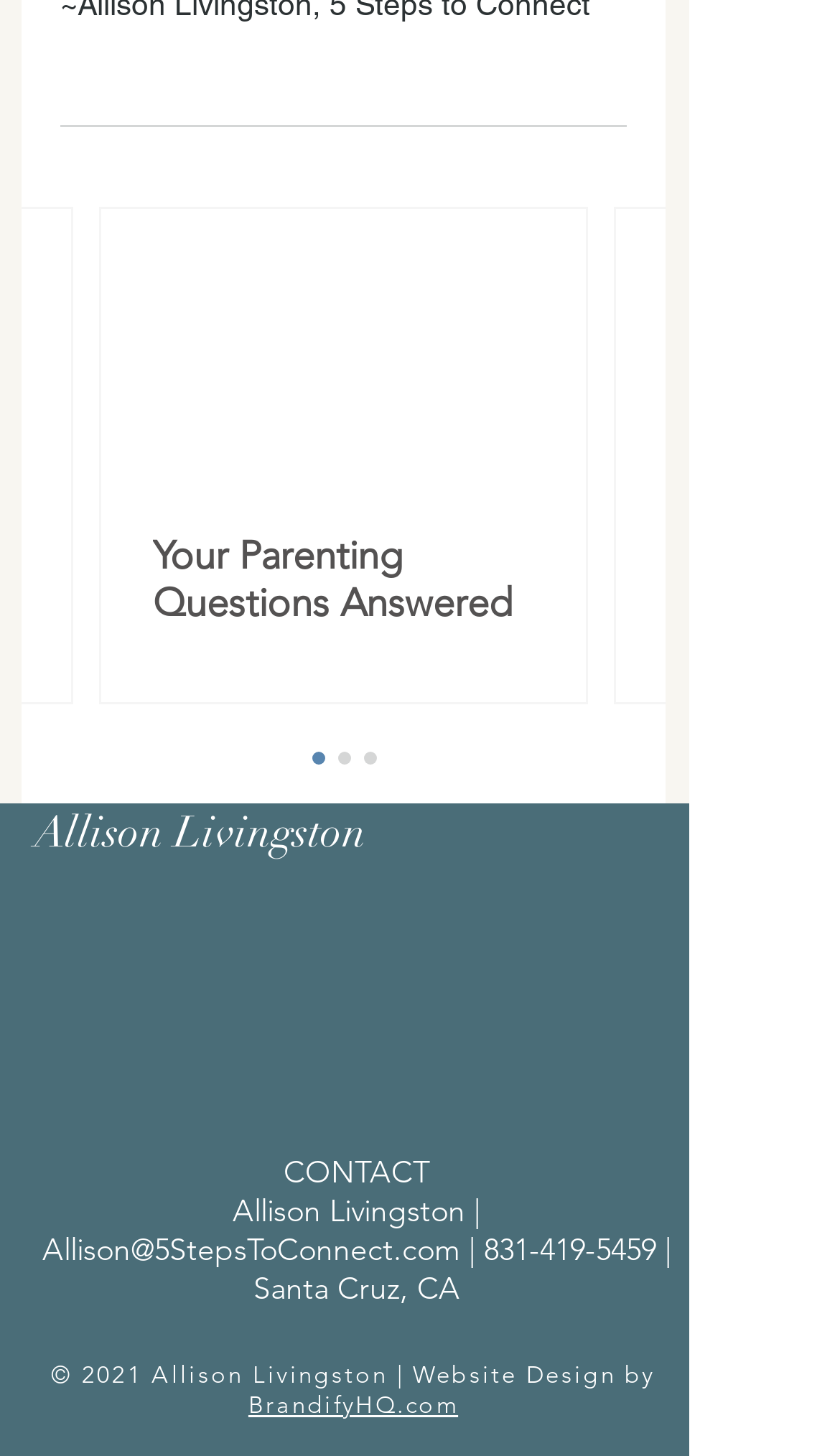Can you specify the bounding box coordinates for the region that should be clicked to fulfill this instruction: "visit Allison's social media on Instagram".

[0.051, 0.622, 0.092, 0.645]